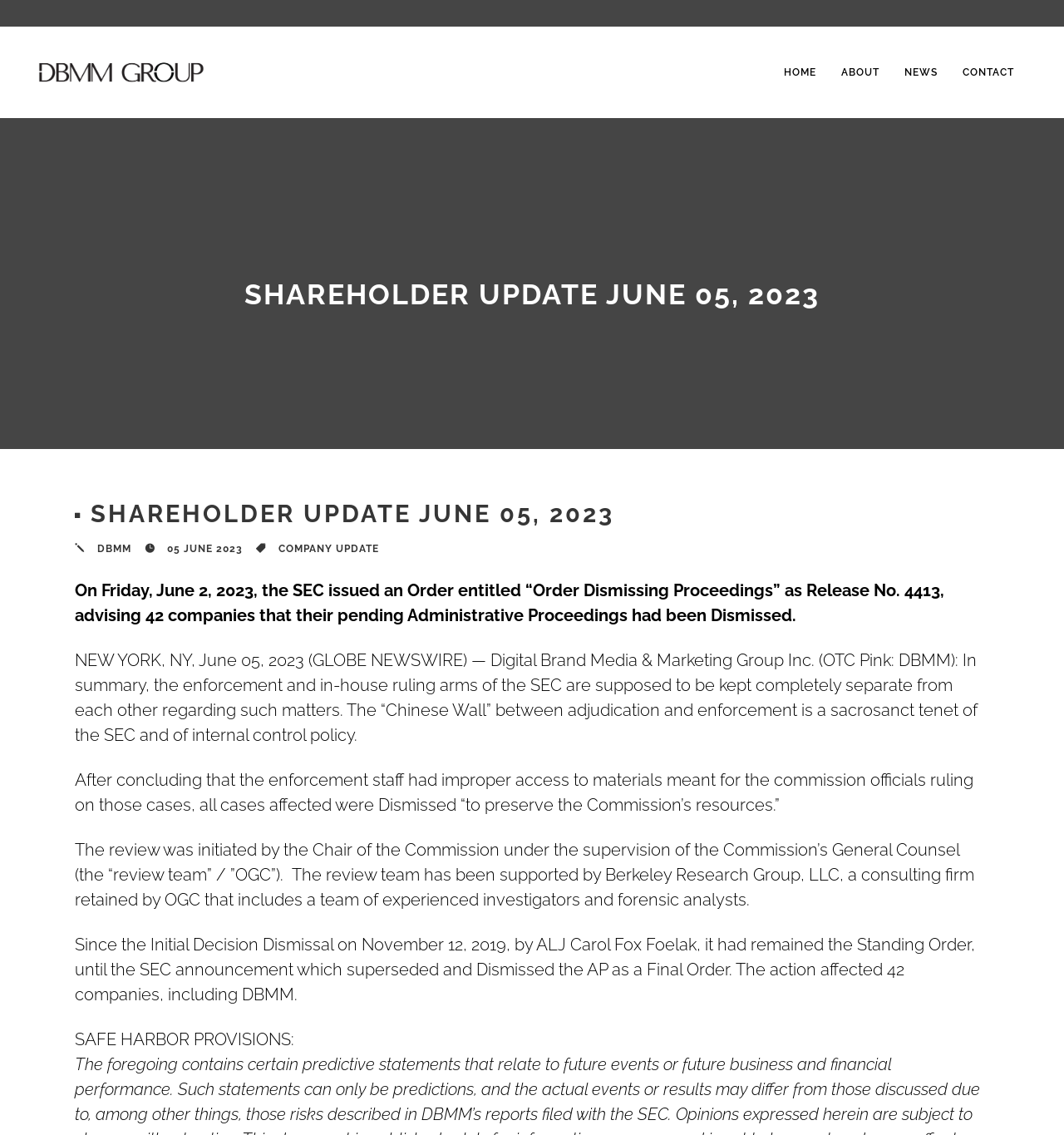Please answer the following question using a single word or phrase: 
What is the role of the review team in the SEC's investigation?

To support the Commission's General Counsel